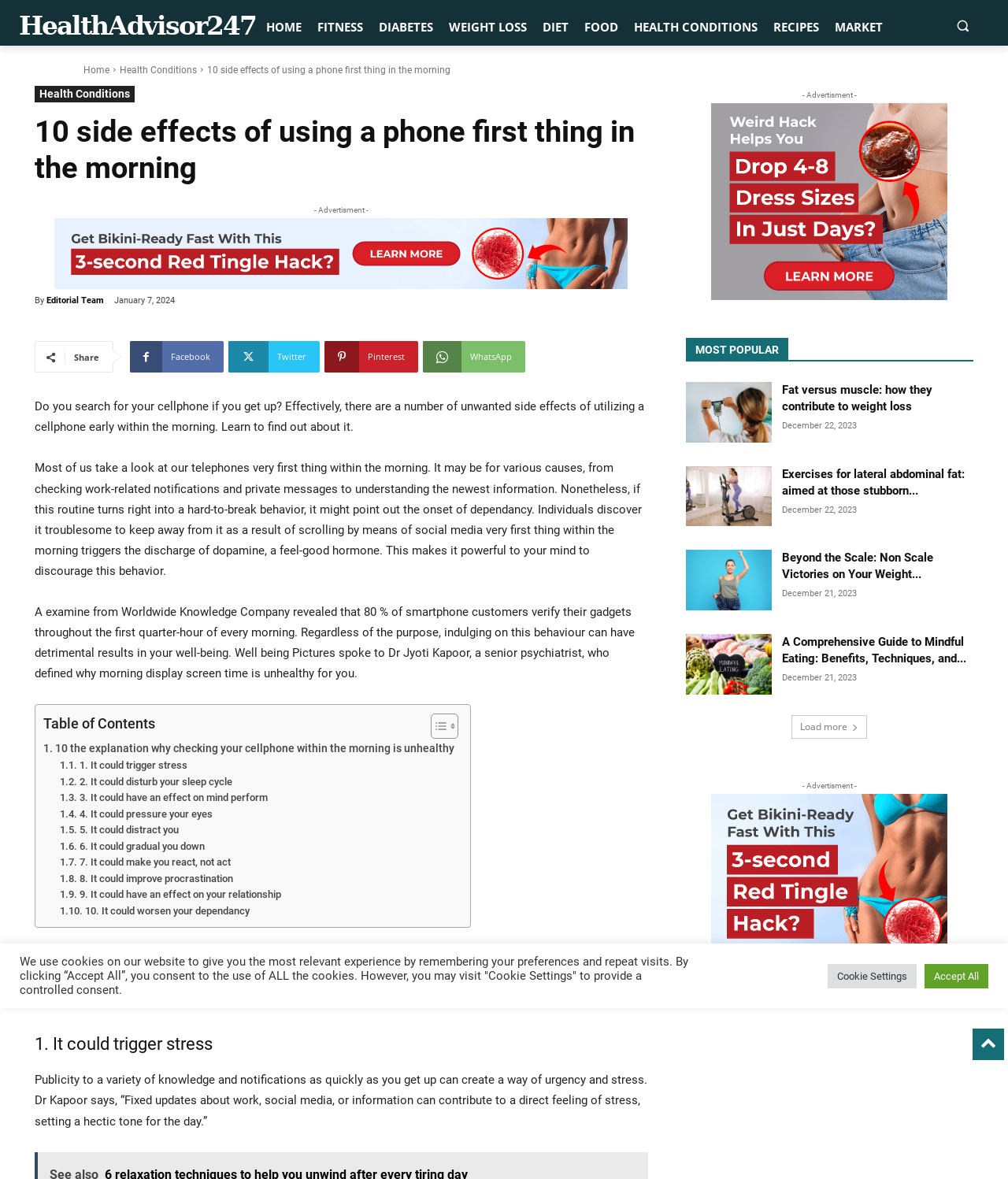Find the bounding box coordinates of the element you need to click on to perform this action: 'Load more articles'. The coordinates should be represented by four float values between 0 and 1, in the format [left, top, right, bottom].

[0.785, 0.606, 0.86, 0.626]